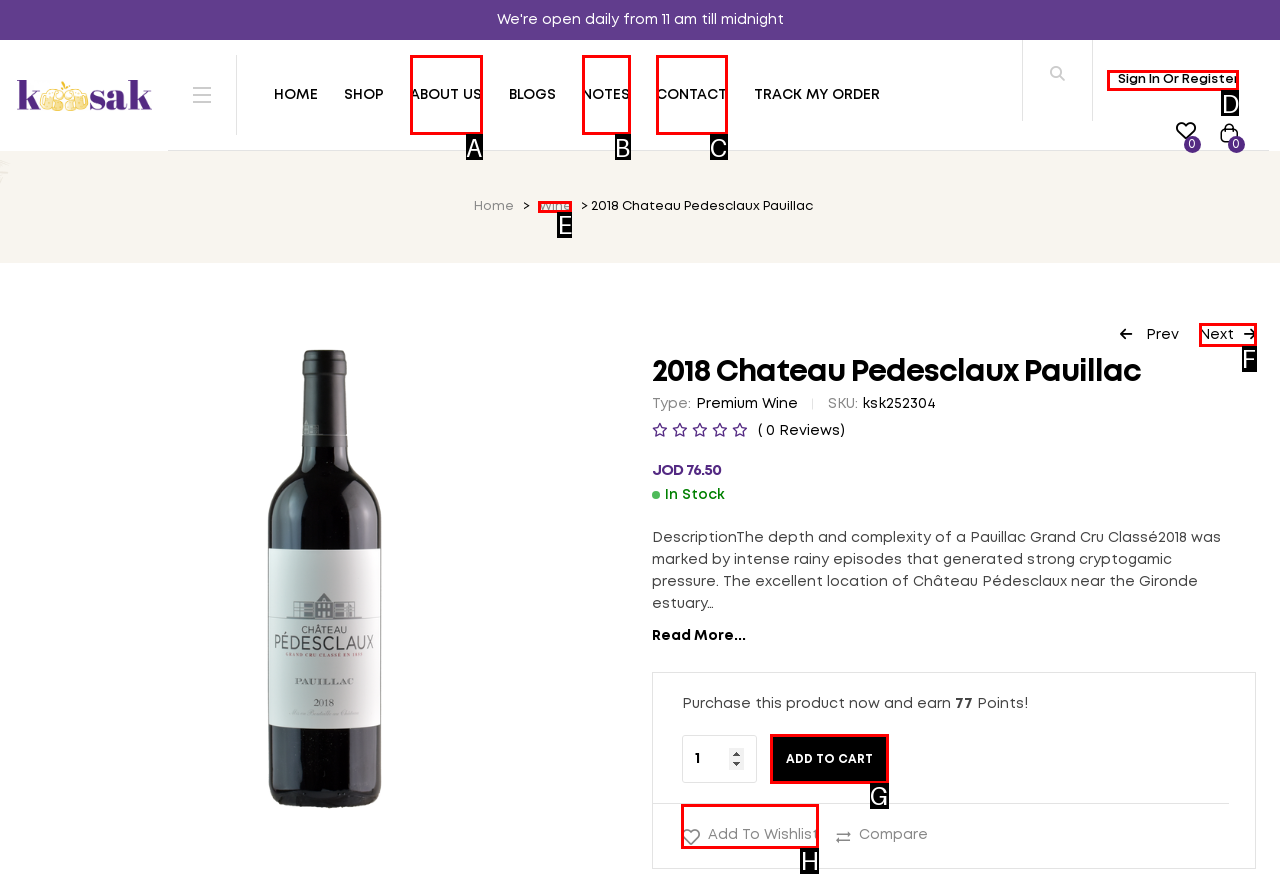Select the HTML element that should be clicked to accomplish the task: Add to cart Reply with the corresponding letter of the option.

G